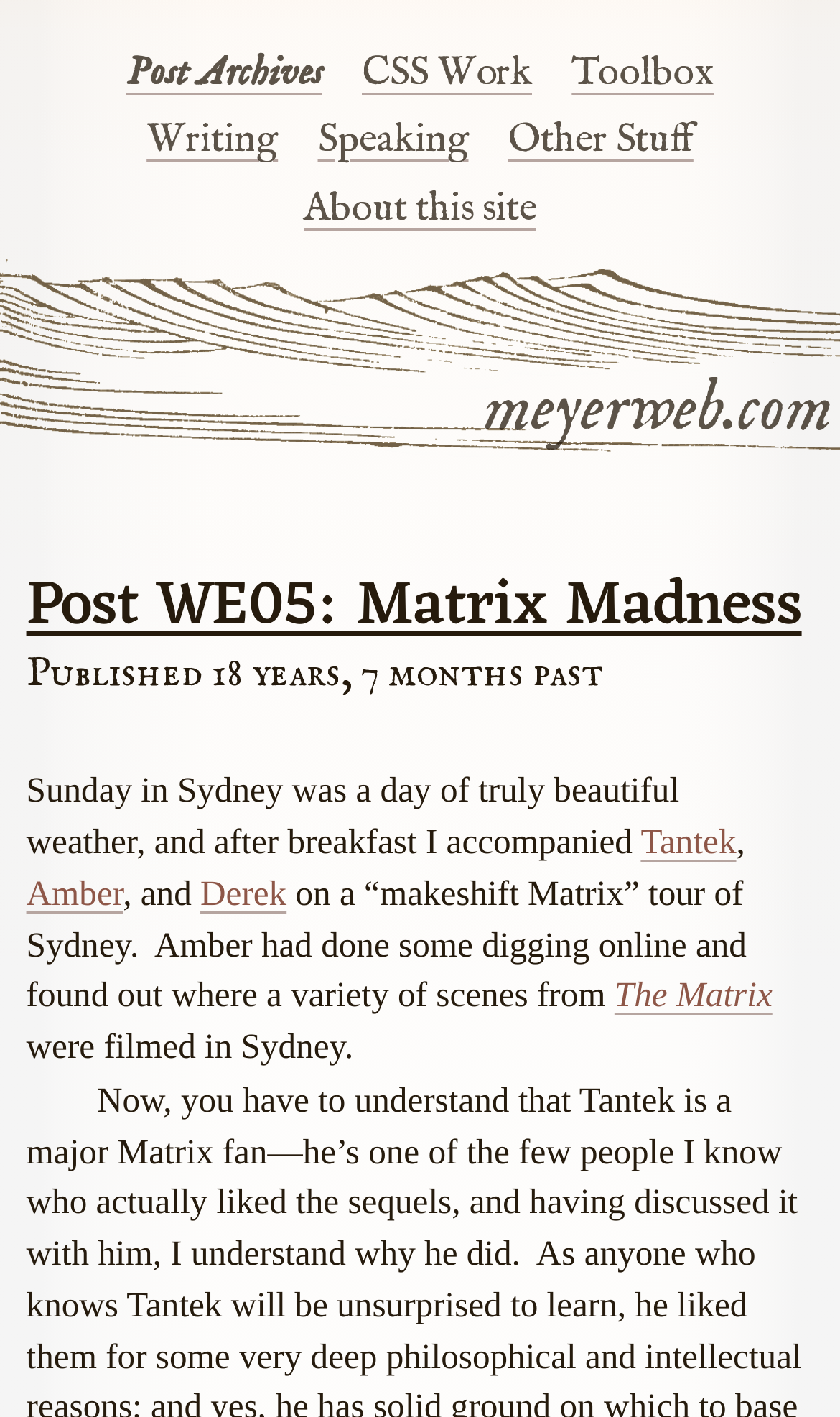Please find and report the bounding box coordinates of the element to click in order to perform the following action: "go to the about this site page". The coordinates should be expressed as four float numbers between 0 and 1, in the format [left, top, right, bottom].

[0.362, 0.13, 0.638, 0.164]